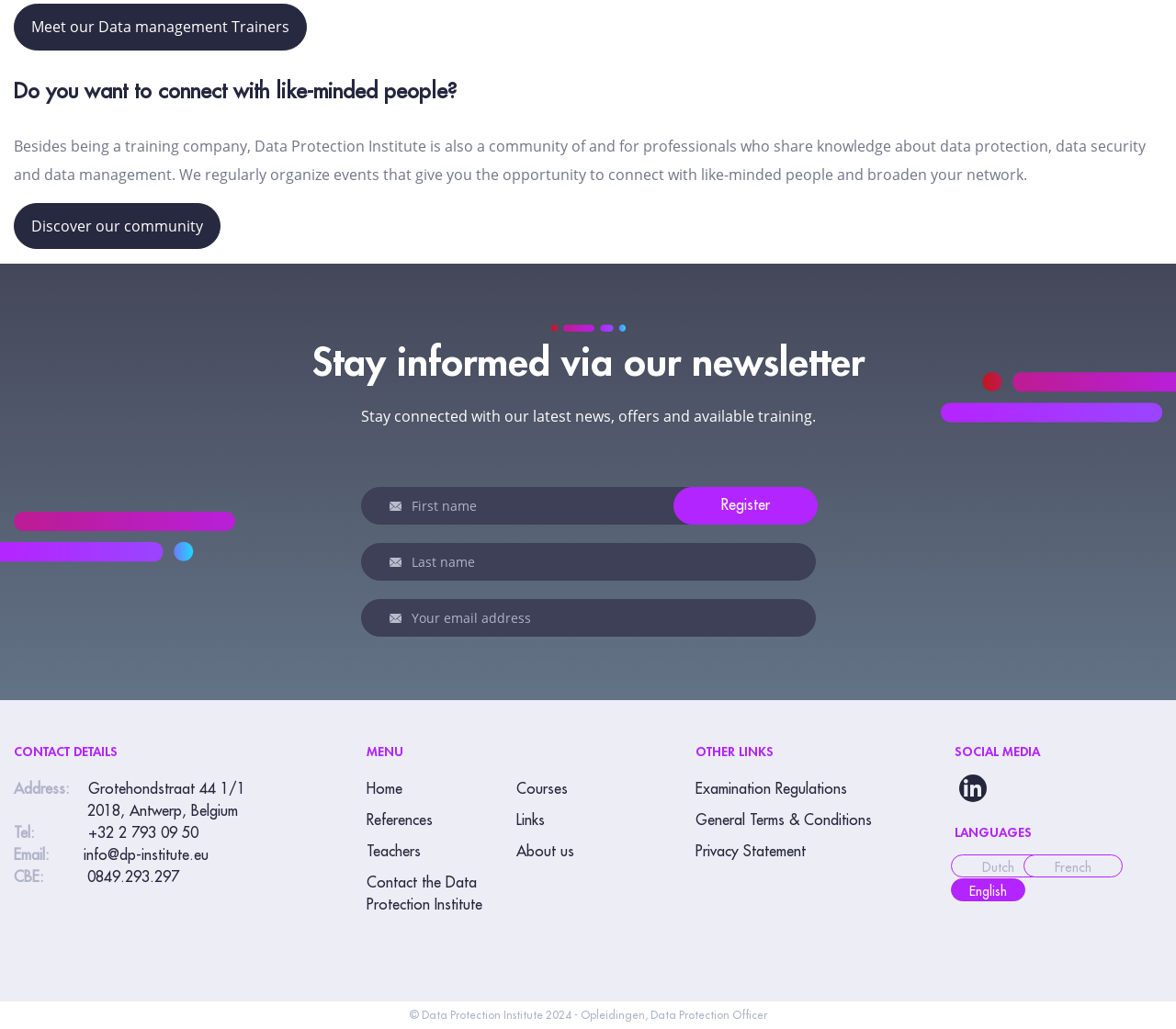Could you indicate the bounding box coordinates of the region to click in order to complete this instruction: "Type your message".

None